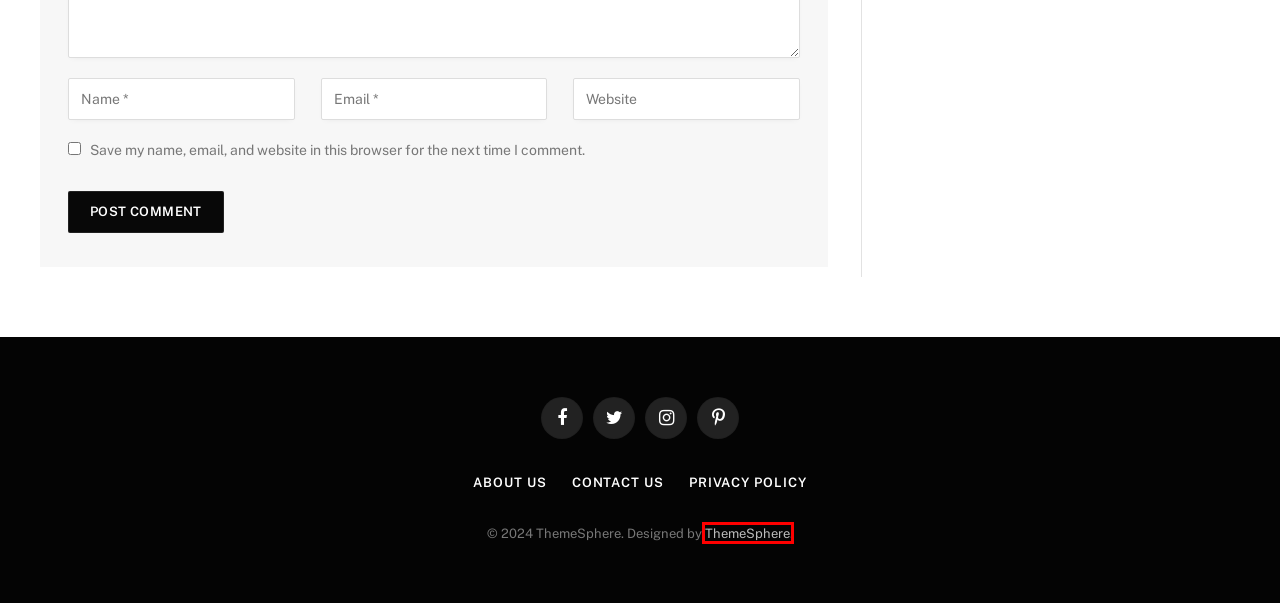You are presented with a screenshot of a webpage containing a red bounding box around a particular UI element. Select the best webpage description that matches the new webpage after clicking the element within the bounding box. Here are the candidates:
A. ABOUT US - Inoisa.com
B. INSURANCE Archives - Inoisa.com
C. SCHOLARSHIPS Archives - Inoisa.com
D. Apply for Executive Administrative Partner Position at Meta - Inoisa.com
E. CONTACT US - Inoisa.com
F. Inoisa.com - My WordPress Blog
G. ThemeSphere - Premium WordPress Themes
H. PRIVACY POLICY - Inoisa.com

G